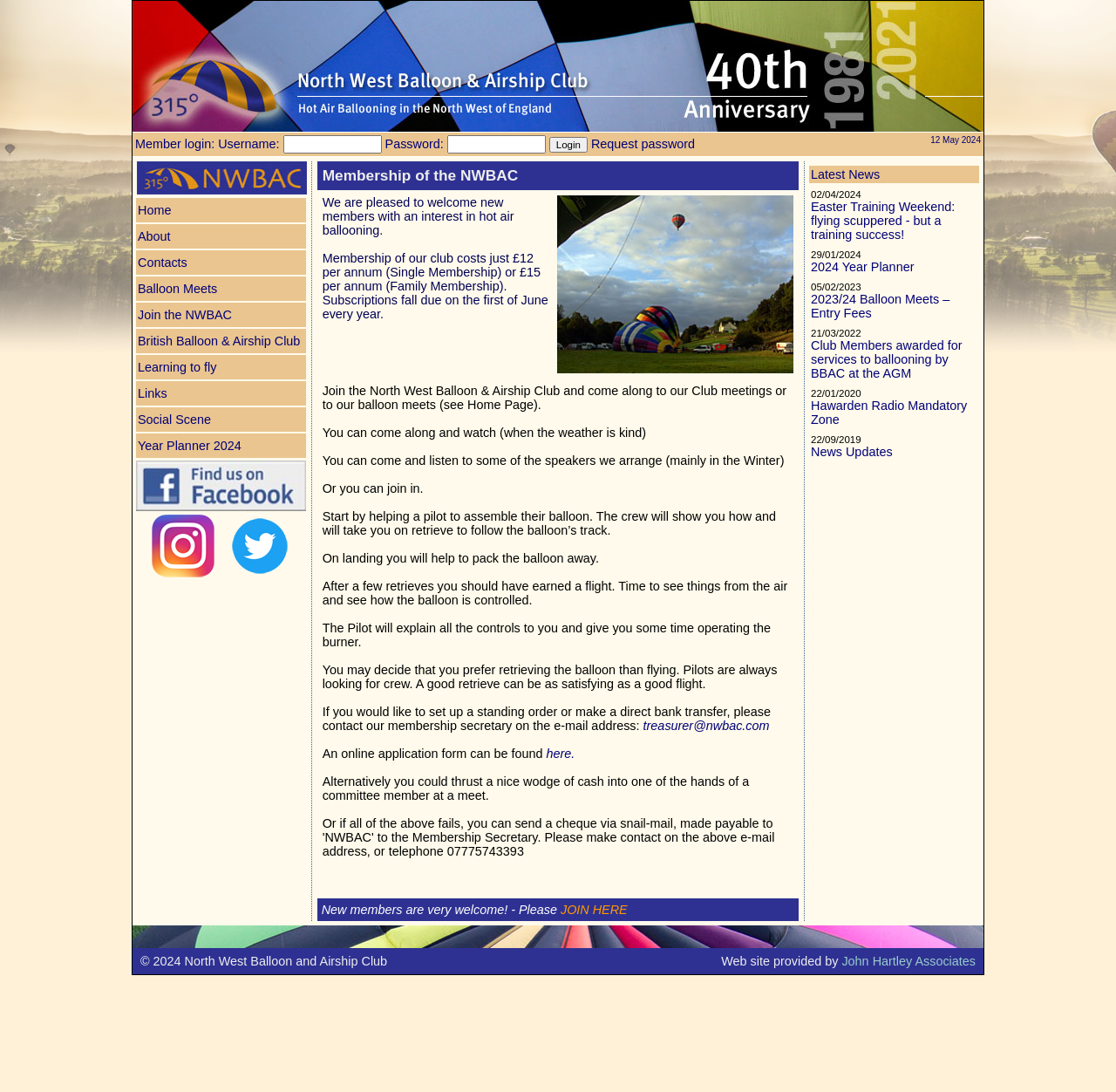Construct a comprehensive caption that outlines the webpage's structure and content.

The webpage is about the North West Balloon and Airship Club, with a focus on hot air ballooning. At the top, there is a logo image and a login section with fields for username and password, along with a "Login" button and a "Request password" link.

Below the login section, there is a table with three columns, each containing an image. The first column has a single image, while the second and third columns have three images each.

The main content of the webpage is divided into two sections. The left section has a menu with links to various pages, including "Home", "About", "Contacts", "Balloon Meets", "Join the NWBAC", "British Balloon & Airship Club", "Learning to fly", "Links", "Social Scene", and "Year Planner 2024". There is also a section with information about membership, including the costs and benefits of joining the club.

The right section has a section with the latest news, including four news articles with links to read more. The news articles are dated and have titles, such as "Easter Training Weekend: flying scuppered - but a training success!" and "2024 Year Planner".

Throughout the webpage, there are various images, links, and sections of text that provide information about the club and its activities.